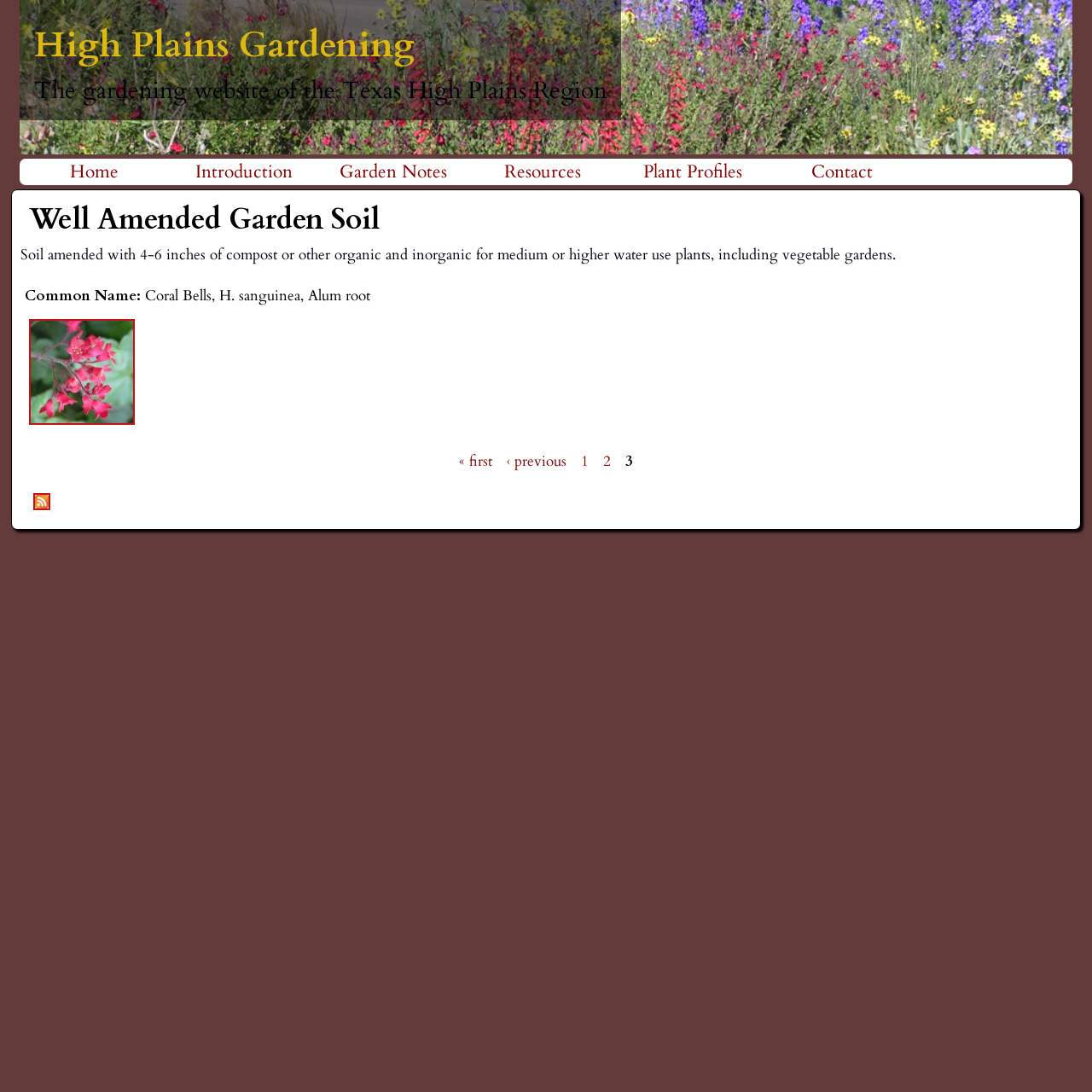What is the main topic of this gardening website?
Give a single word or phrase as your answer by examining the image.

High Plains Gardening